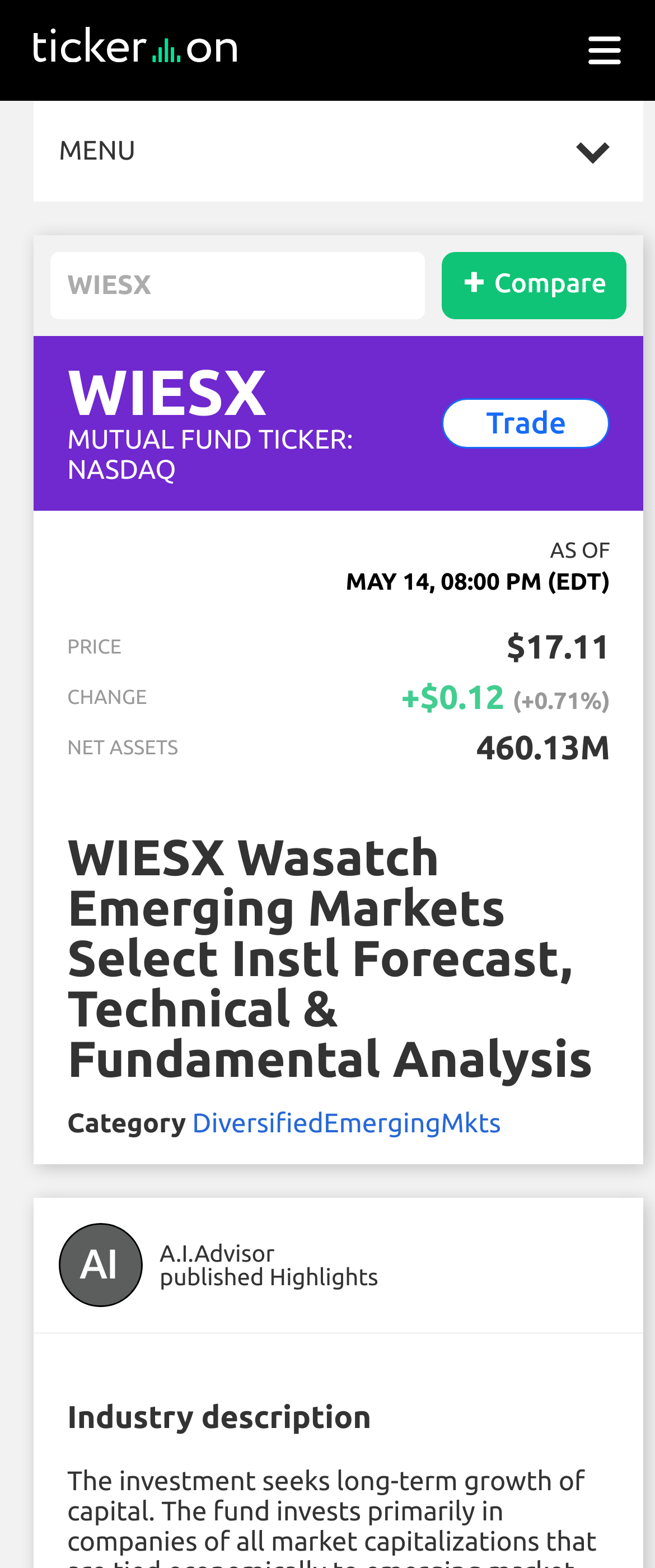What is the current price of WIESX?
Based on the image, respond with a single word or phrase.

$17.11